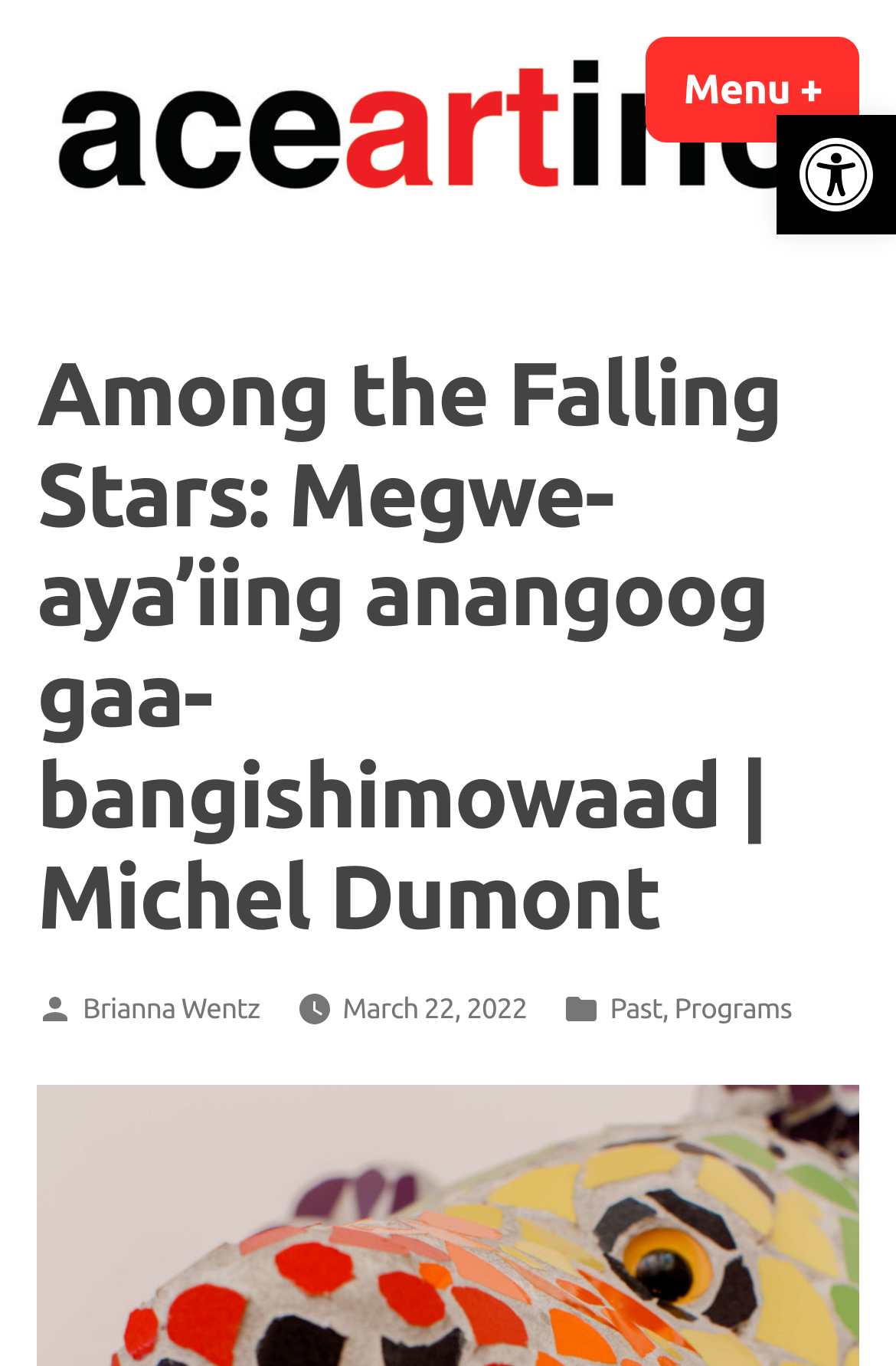Bounding box coordinates are specified in the format (top-left x, top-left y, bottom-right x, bottom-right y). All values are floating point numbers bounded between 0 and 1. Please provide the bounding box coordinate of the region this sentence describes: Programs

[0.753, 0.721, 0.884, 0.758]